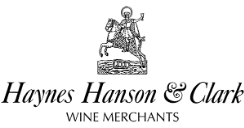Provide a one-word or one-phrase answer to the question:
What industry does the logo reflect a commitment to quality and heritage in?

Wine industry